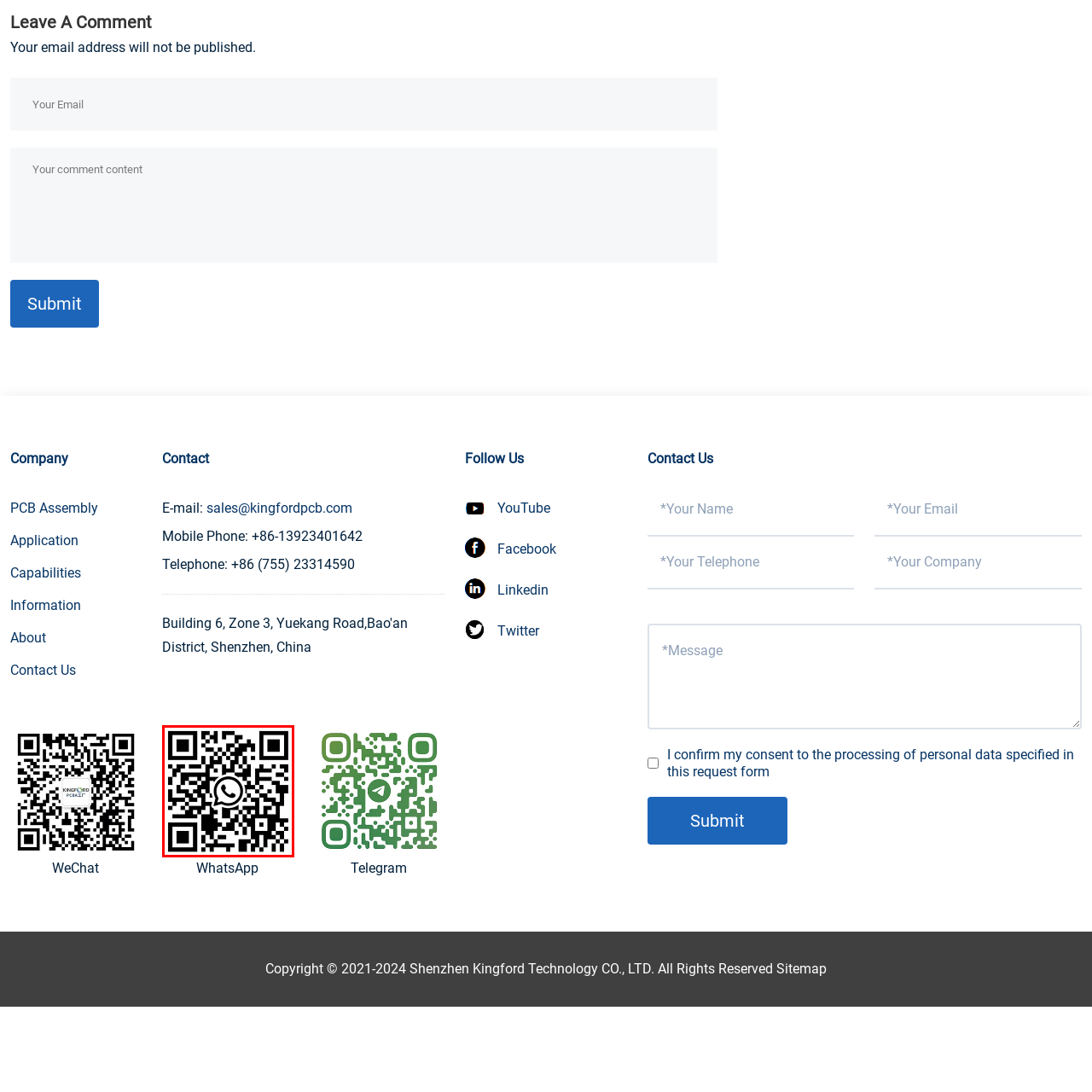Check the highlighted part in pink, What is the color scheme of the QR code? 
Use a single word or phrase for your answer.

Black and white